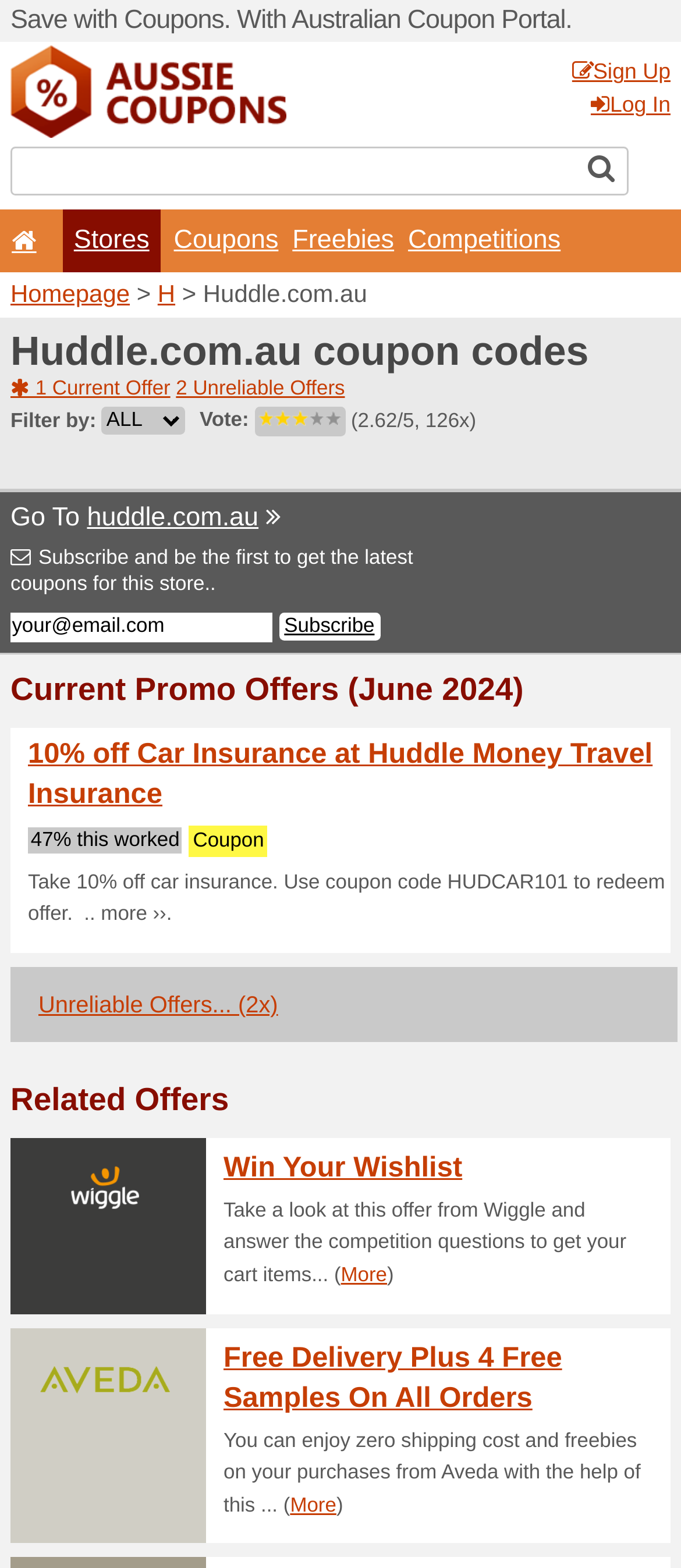Analyze the image and give a detailed response to the question:
What is the purpose of the 'Filter by:' dropdown?

I inferred the purpose of the 'Filter by:' dropdown by looking at its text and the combobox element associated with it, which suggests that it is used for filtering purposes.